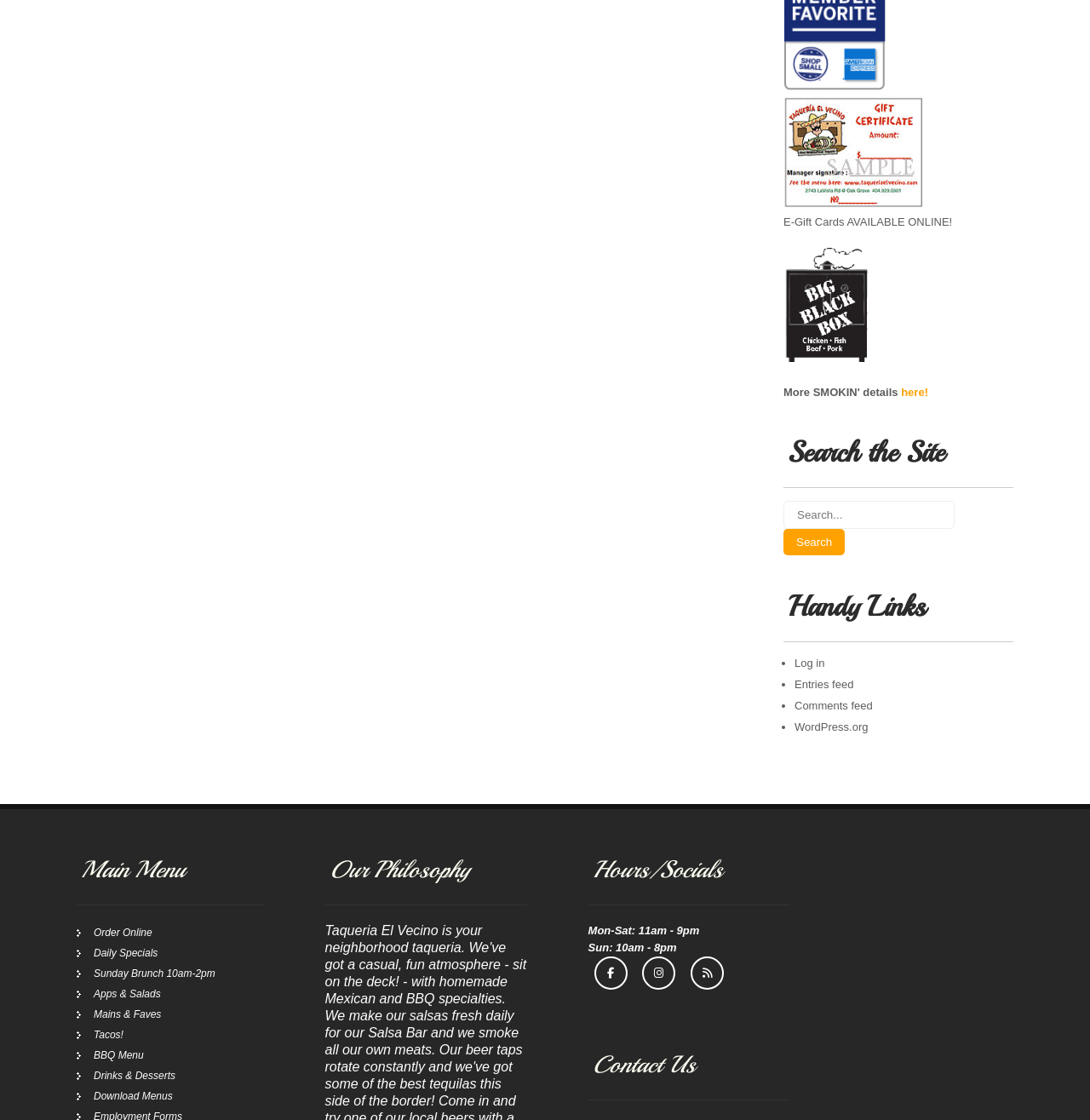Determine the bounding box coordinates for the area that should be clicked to carry out the following instruction: "View Hours/Socials".

[0.54, 0.757, 0.725, 0.808]